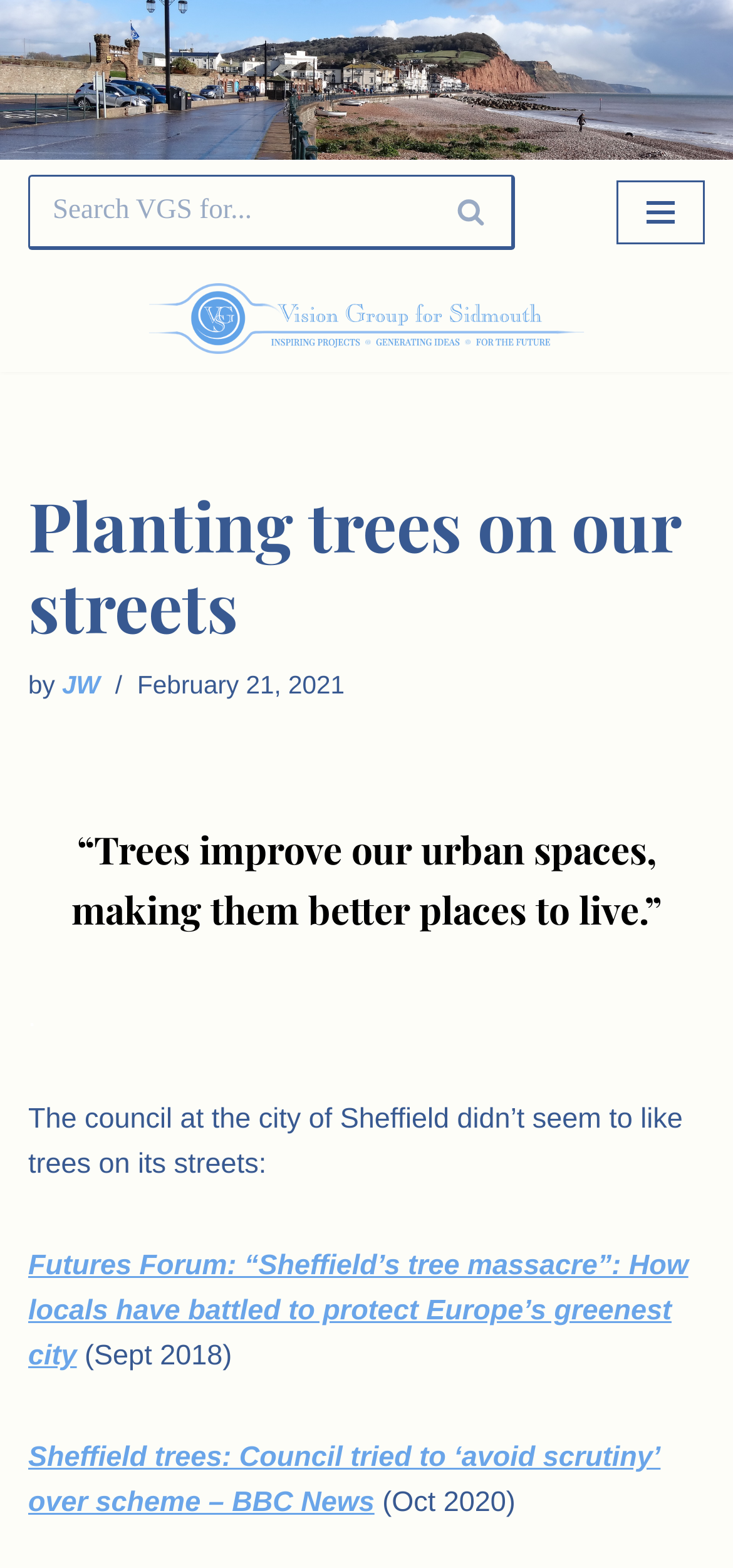Is the navigation menu expanded?
By examining the image, provide a one-word or phrase answer.

False